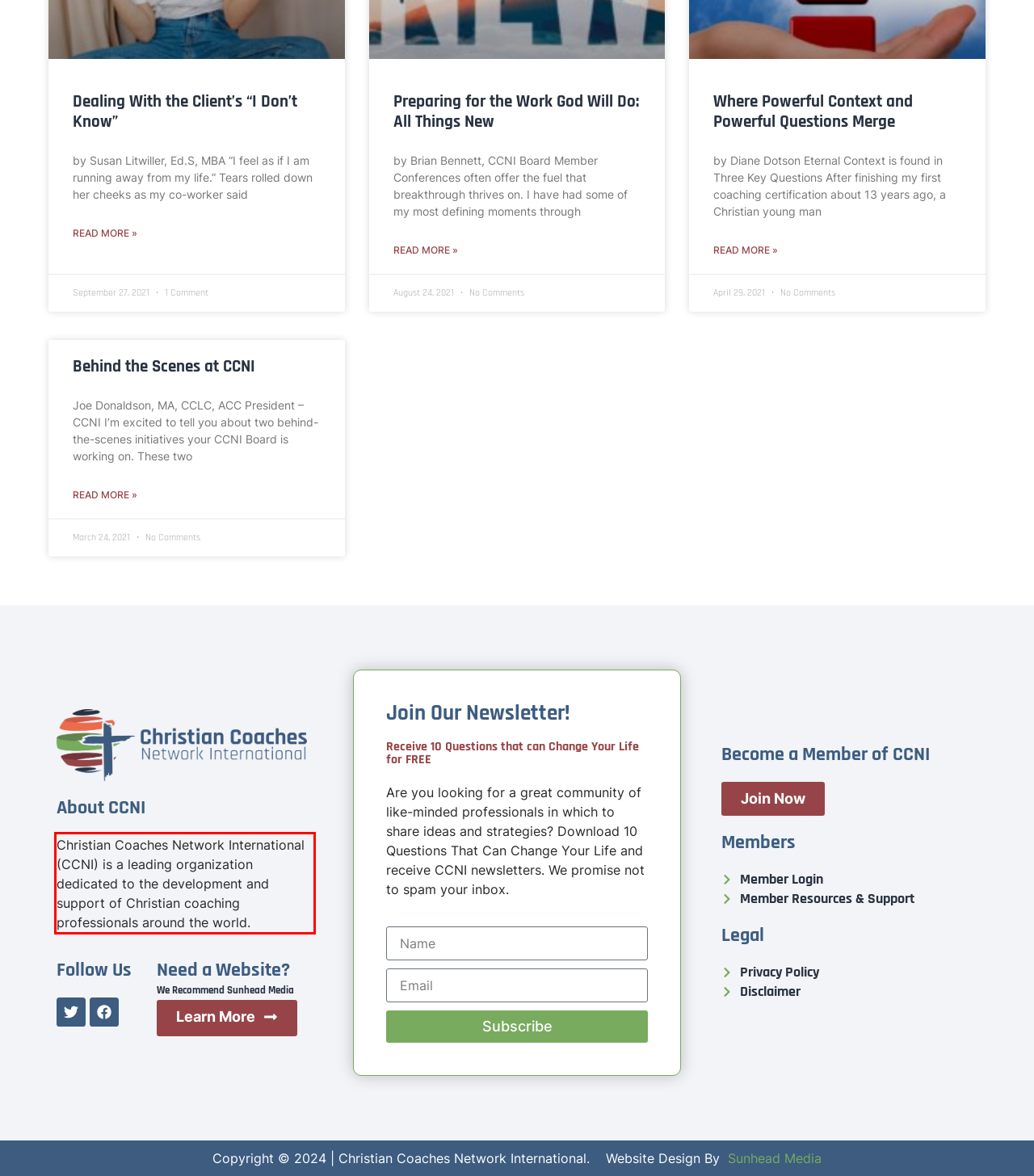In the given screenshot, locate the red bounding box and extract the text content from within it.

Christian Coaches Network International (CCNI) is a leading organization dedicated to the development and support of Christian coaching professionals around the world.